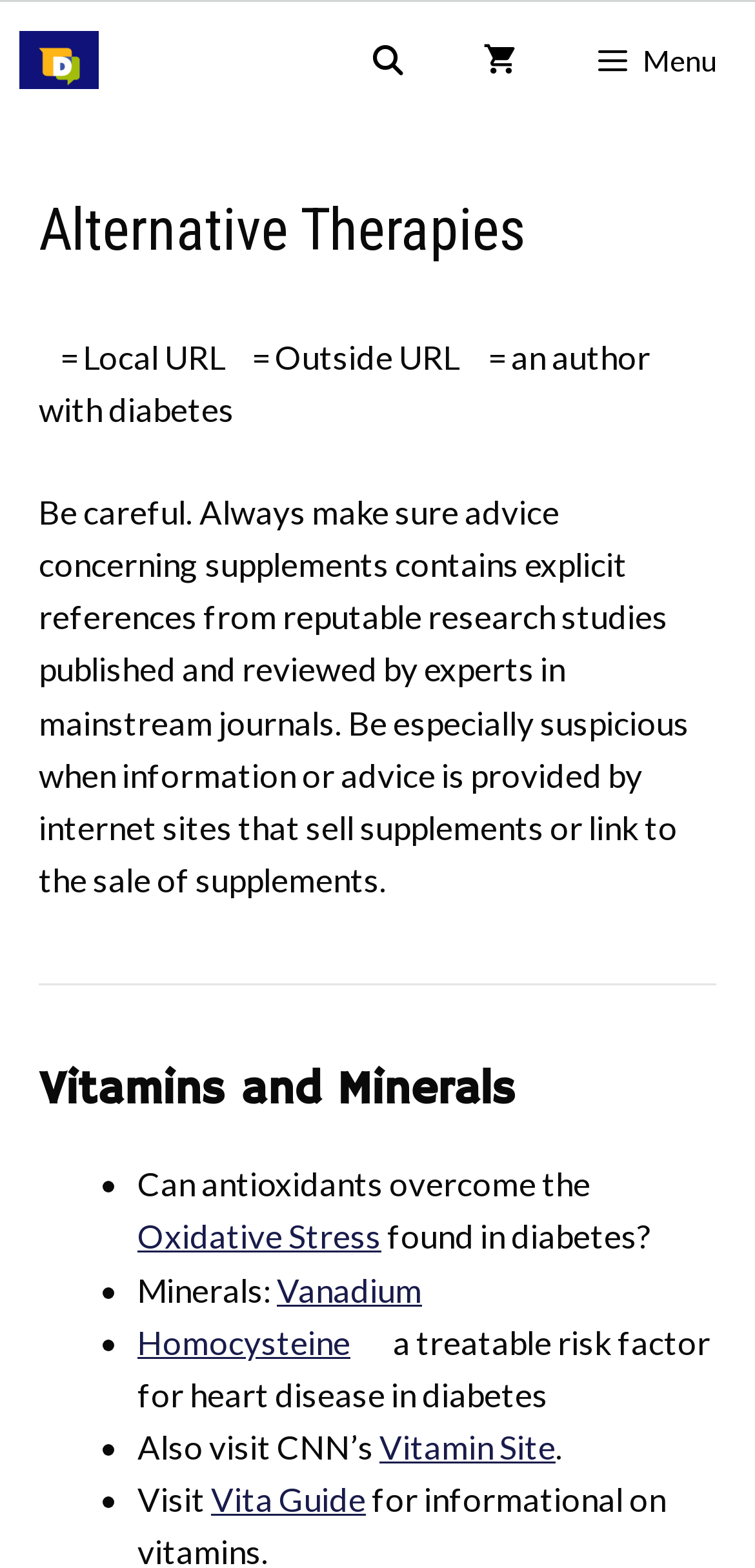What is the warning about supplements?
Carefully analyze the image and provide a detailed answer to the question.

The webpage warns users to be careful when considering supplement advice, especially if it comes from websites that sell supplements or link to their sale. It emphasizes the importance of ensuring that advice is backed by reputable research studies published in mainstream journals.